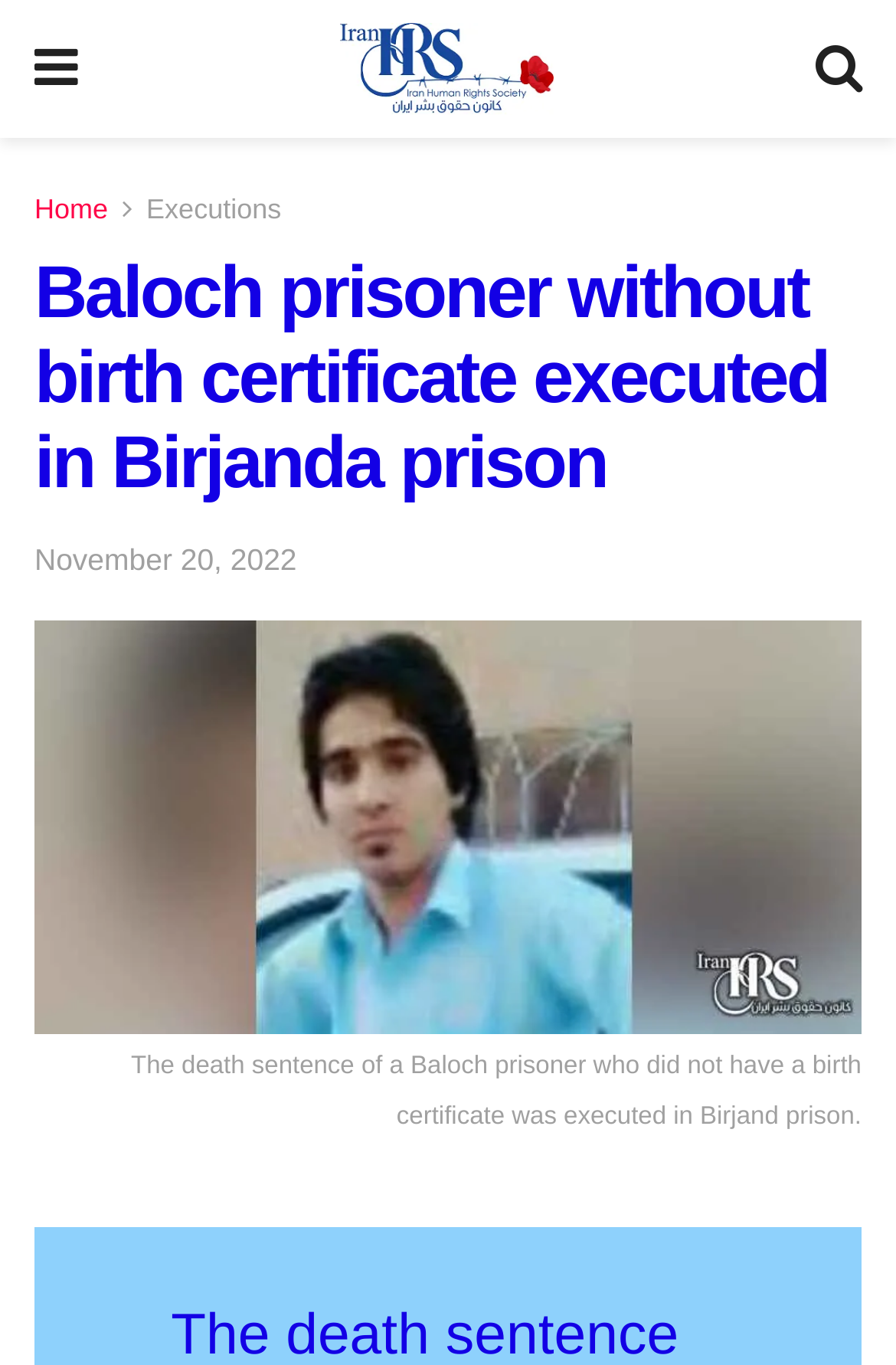Your task is to extract the text of the main heading from the webpage.

Baloch prisoner without birth certificate executed in Birjanda prison